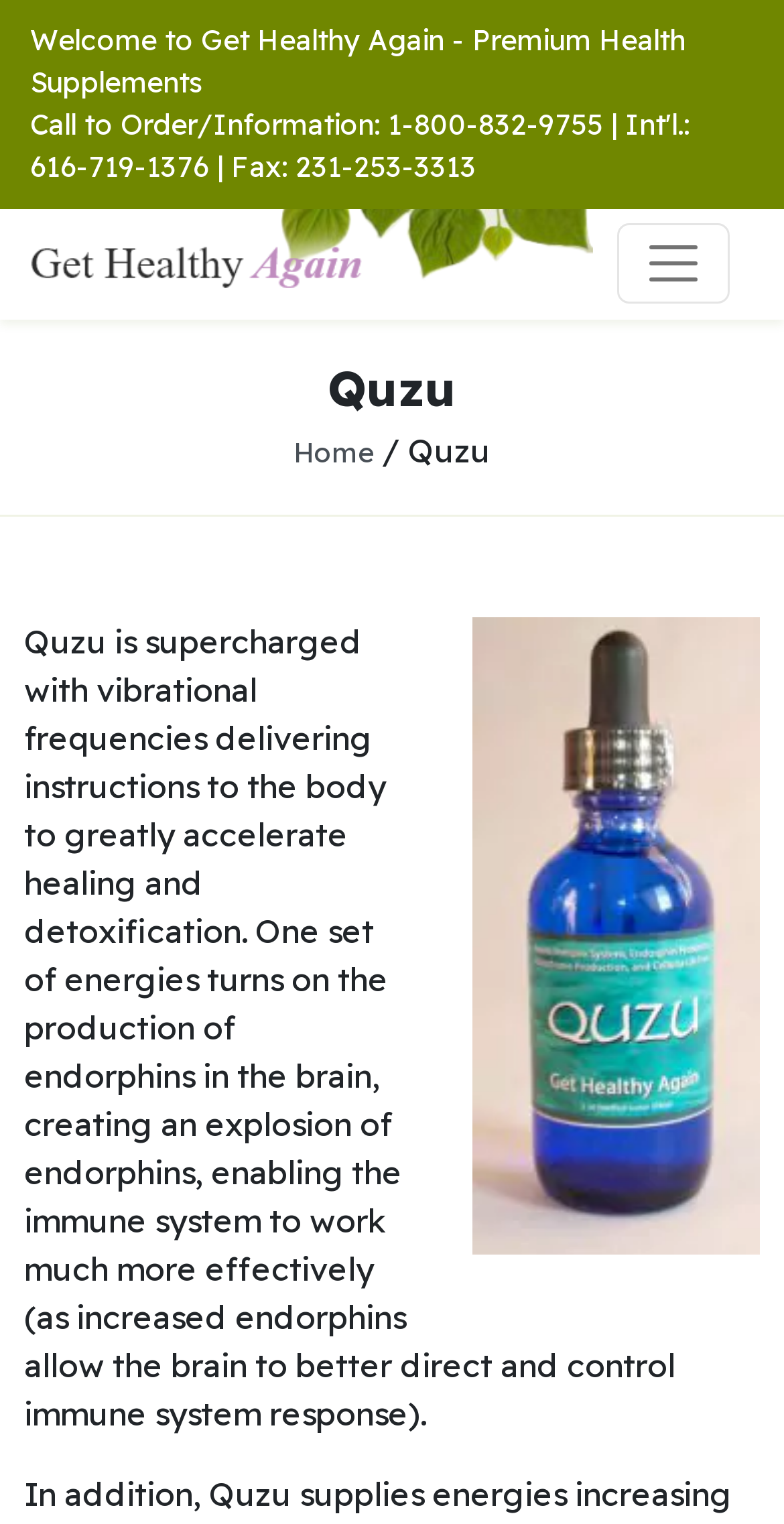What is the effect of Quzu on the immune system?
Kindly give a detailed and elaborate answer to the question.

According to the static text element, Quzu 'enables the immune system to work much more effectively' by increasing endorphins in the brain, which allows the brain to better direct and control immune system response.